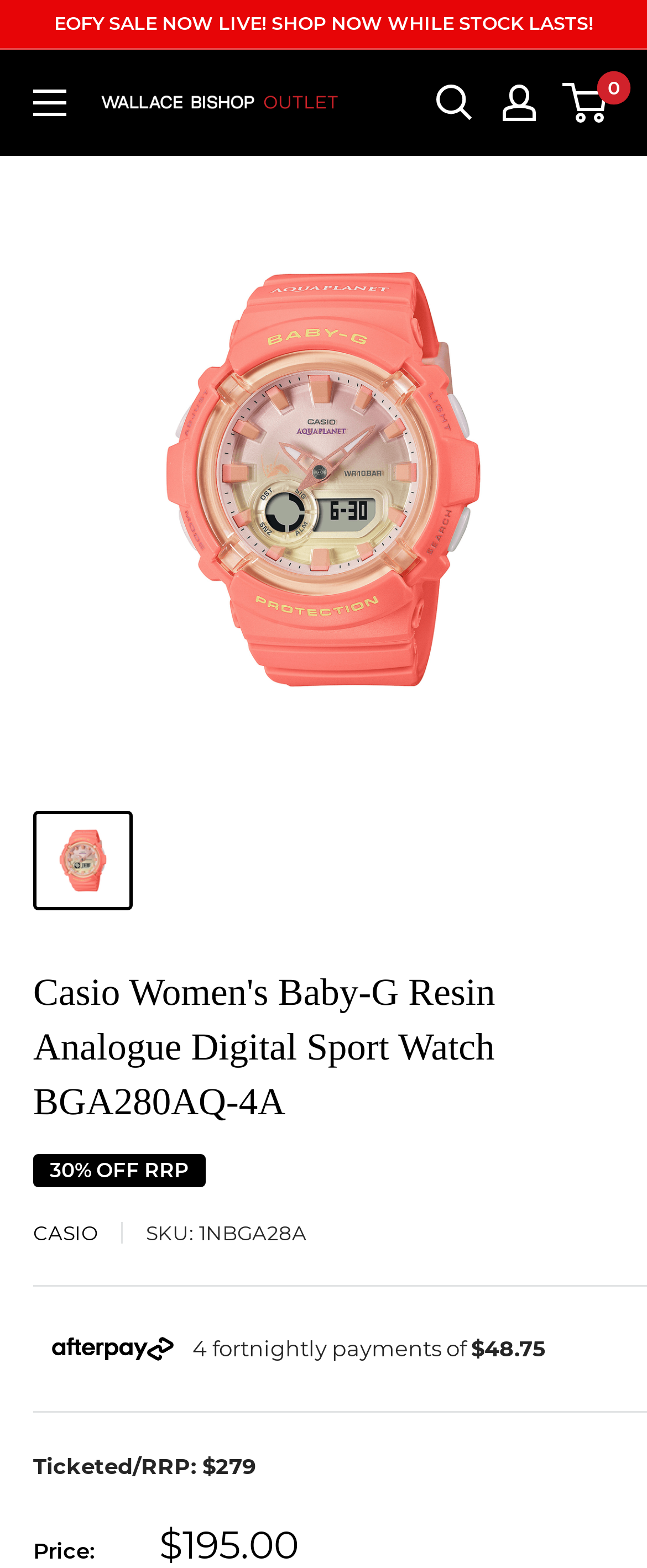Determine the bounding box coordinates of the UI element that matches the following description: "Wallace Bishop Outlet". The coordinates should be four float numbers between 0 and 1 in the format [left, top, right, bottom].

[0.154, 0.06, 0.526, 0.07]